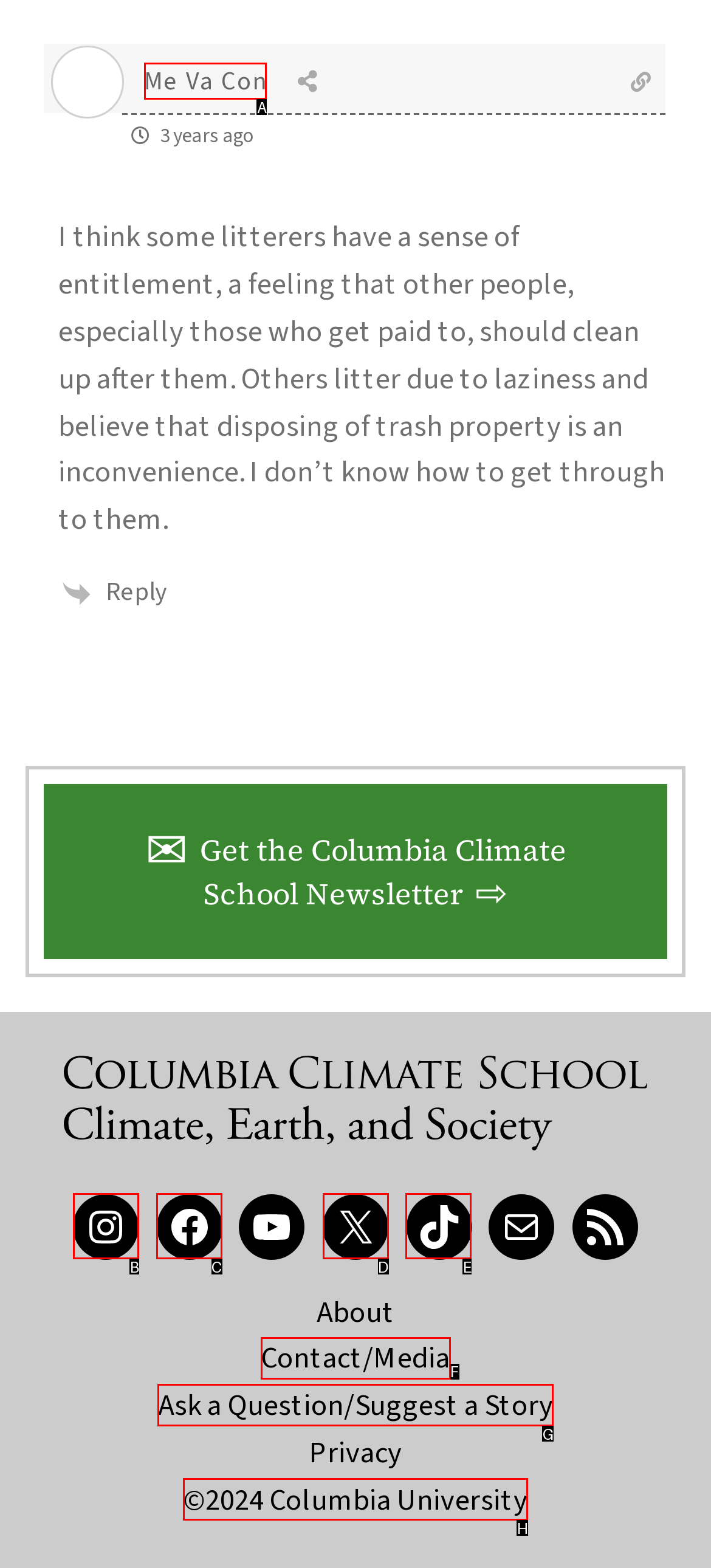Tell me which one HTML element best matches the description: Facebook
Answer with the option's letter from the given choices directly.

C